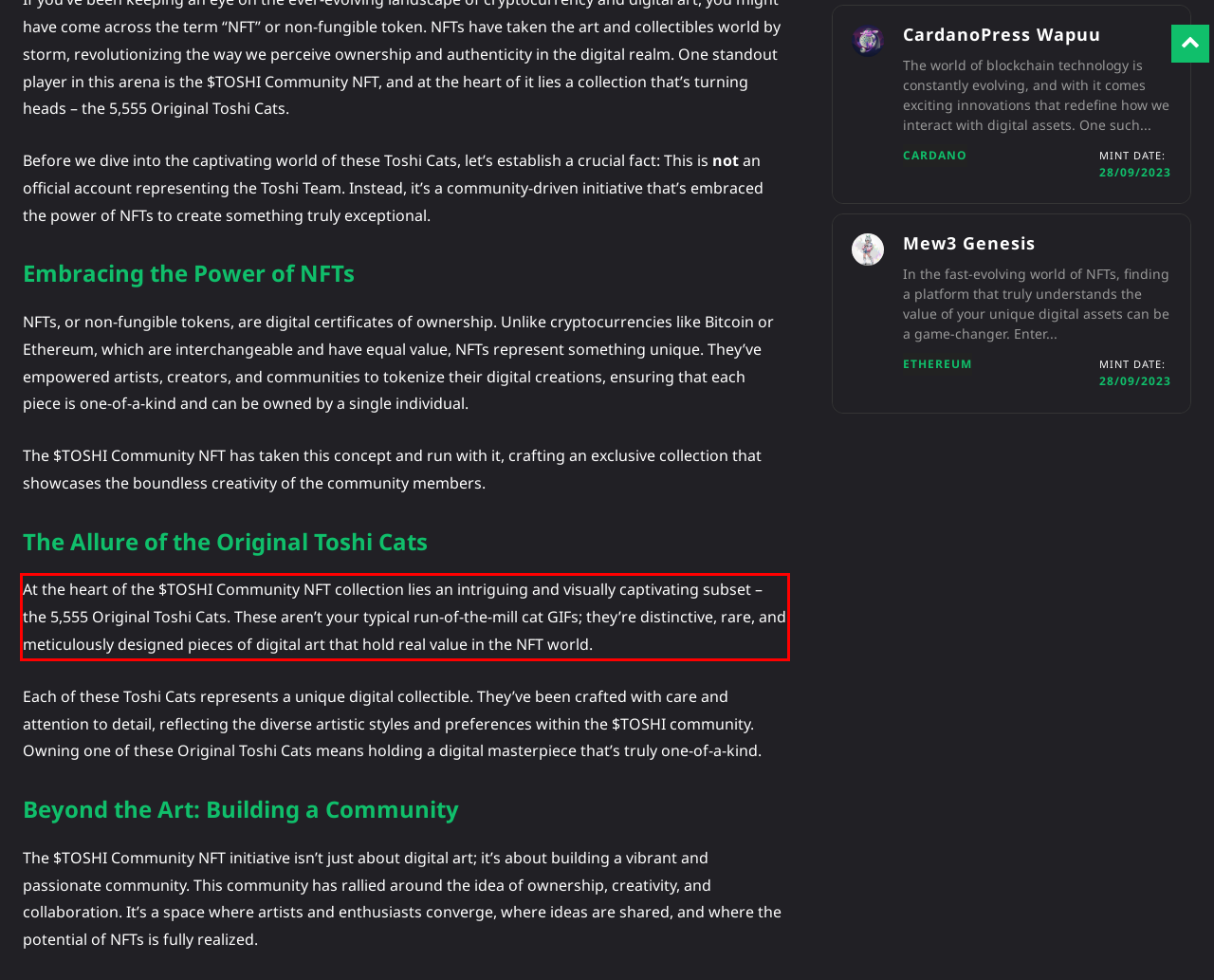Identify the red bounding box in the webpage screenshot and perform OCR to generate the text content enclosed.

At the heart of the $TOSHI Community NFT collection lies an intriguing and visually captivating subset – the 5,555 Original Toshi Cats. These aren’t your typical run-of-the-mill cat GIFs; they’re distinctive, rare, and meticulously designed pieces of digital art that hold real value in the NFT world.